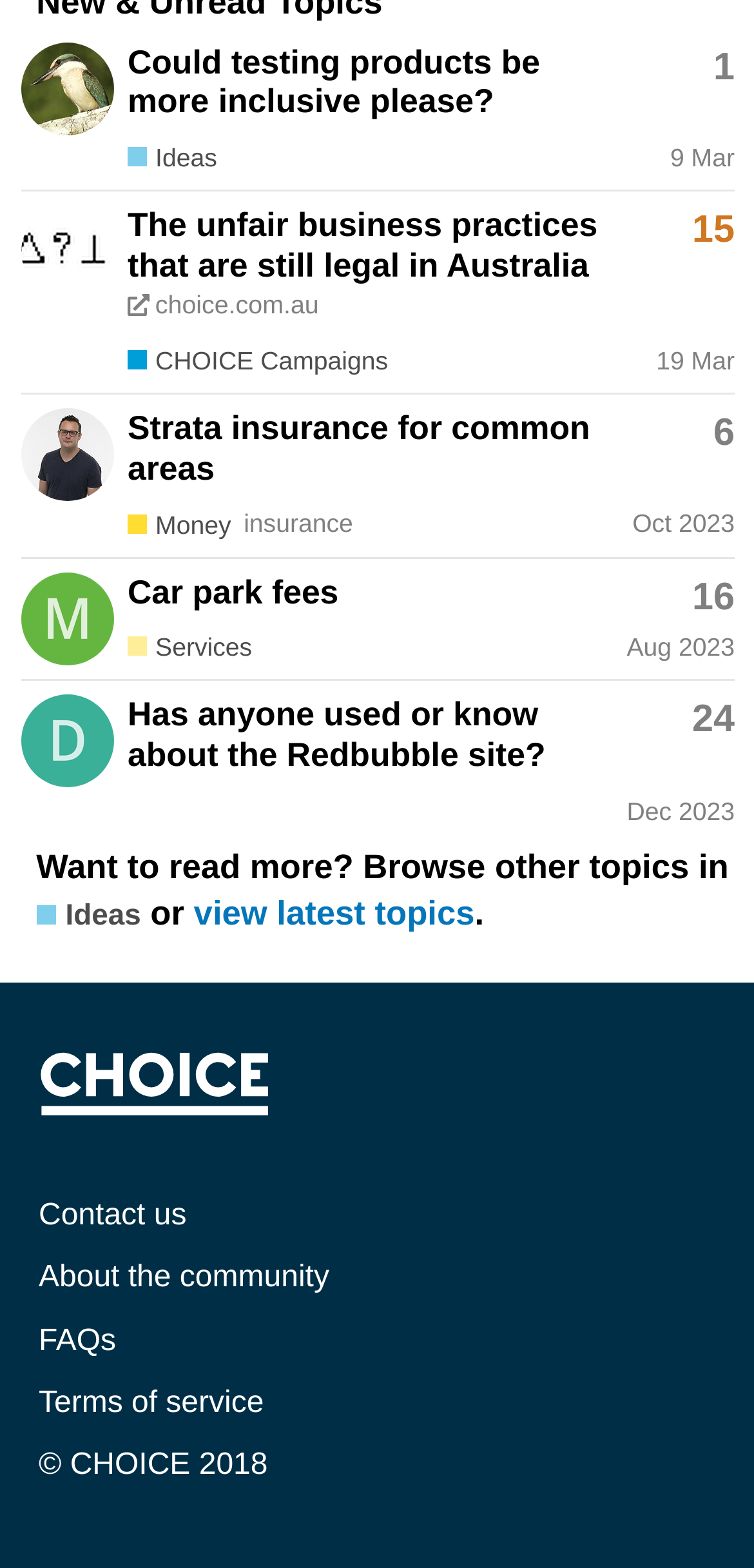Please find the bounding box coordinates of the clickable region needed to complete the following instruction: "Browse other topics in Ideas". The bounding box coordinates must consist of four float numbers between 0 and 1, i.e., [left, top, right, bottom].

[0.048, 0.572, 0.187, 0.598]